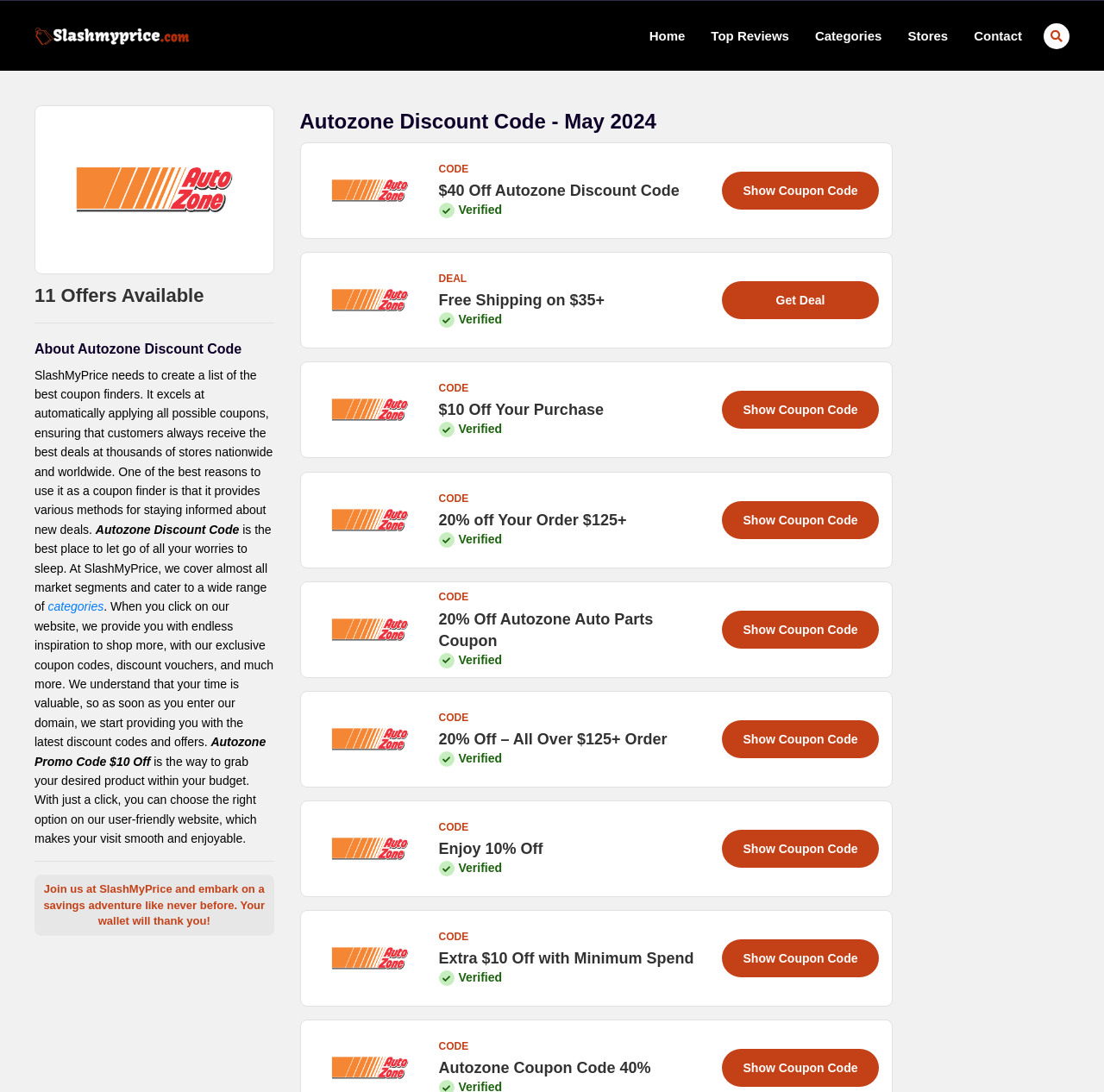Please identify the bounding box coordinates of the area I need to click to accomplish the following instruction: "Click on the 'categories' link".

[0.043, 0.549, 0.094, 0.562]